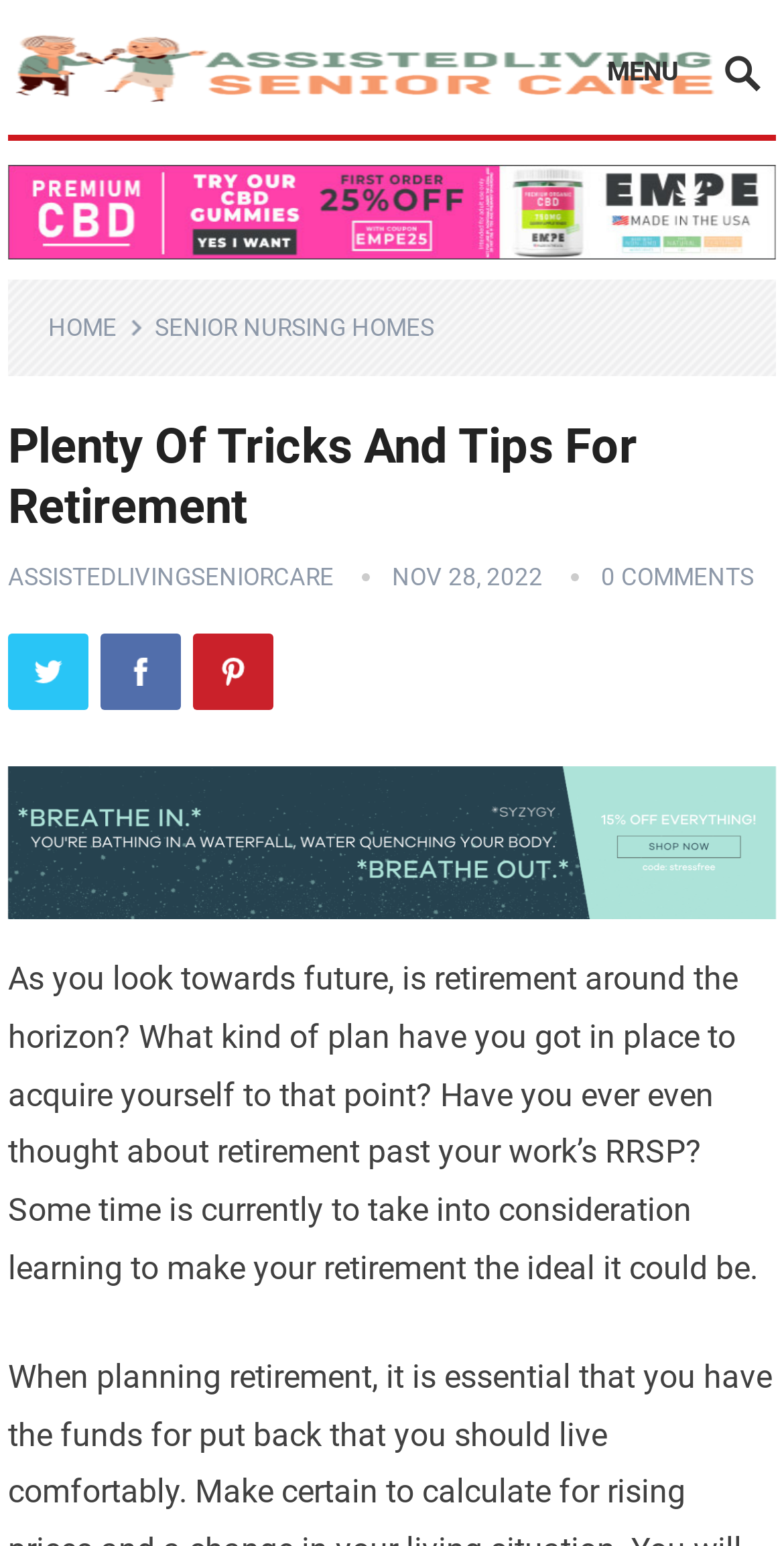Could you specify the bounding box coordinates for the clickable section to complete the following instruction: "Click on the shop-cbd link"?

[0.01, 0.576, 0.99, 0.6]